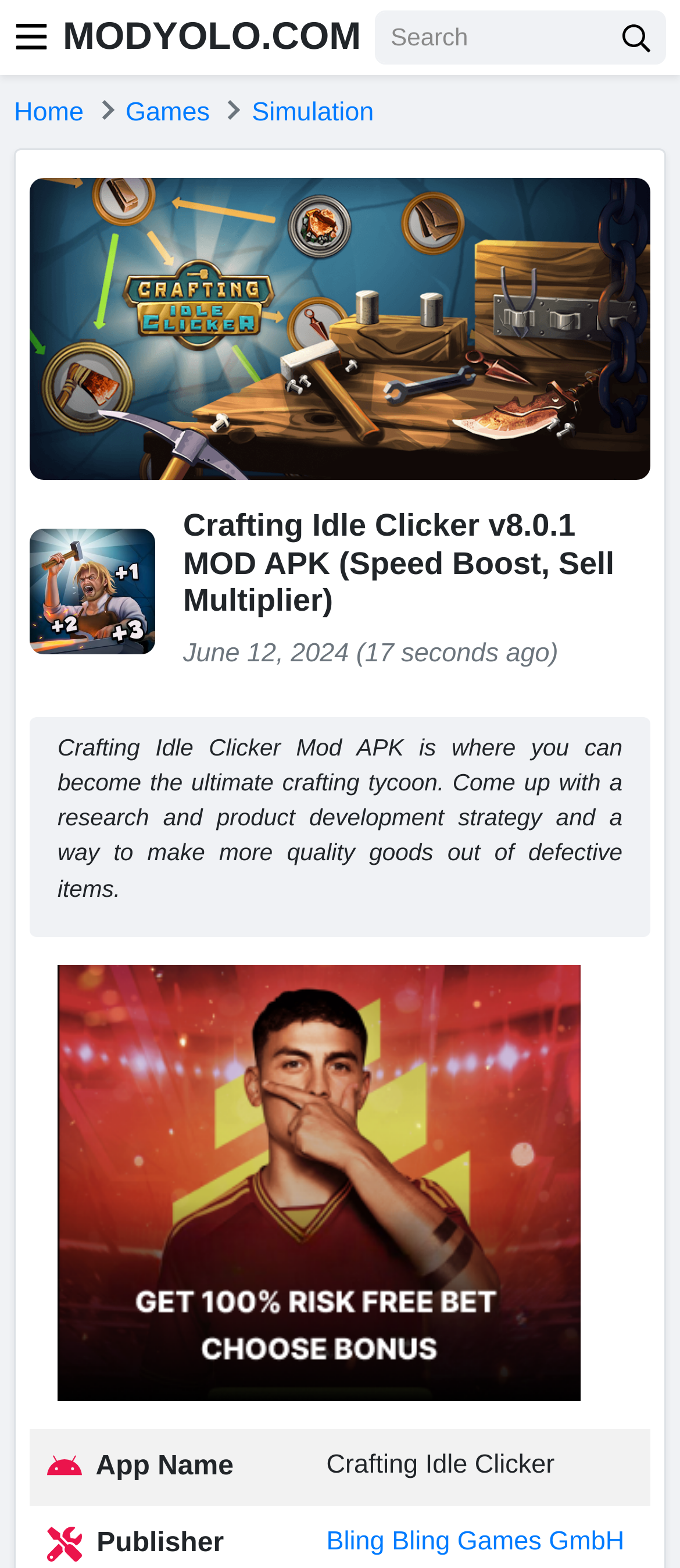Give a short answer to this question using one word or a phrase:
What is the developer of the game?

Bling Bling Games GmbH